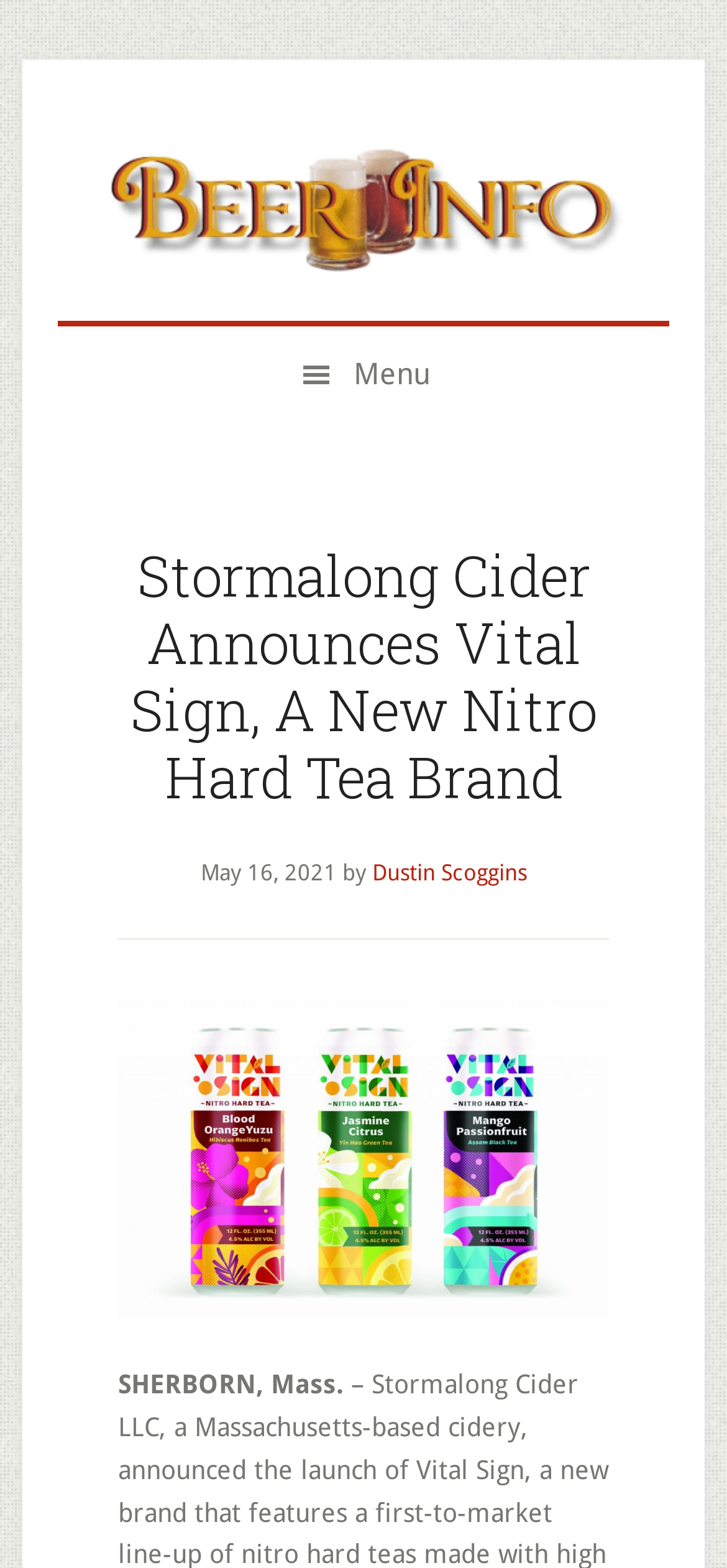Respond to the question below with a concise word or phrase:
What is the location of Stormalong Cider?

SHERBORN, Mass.